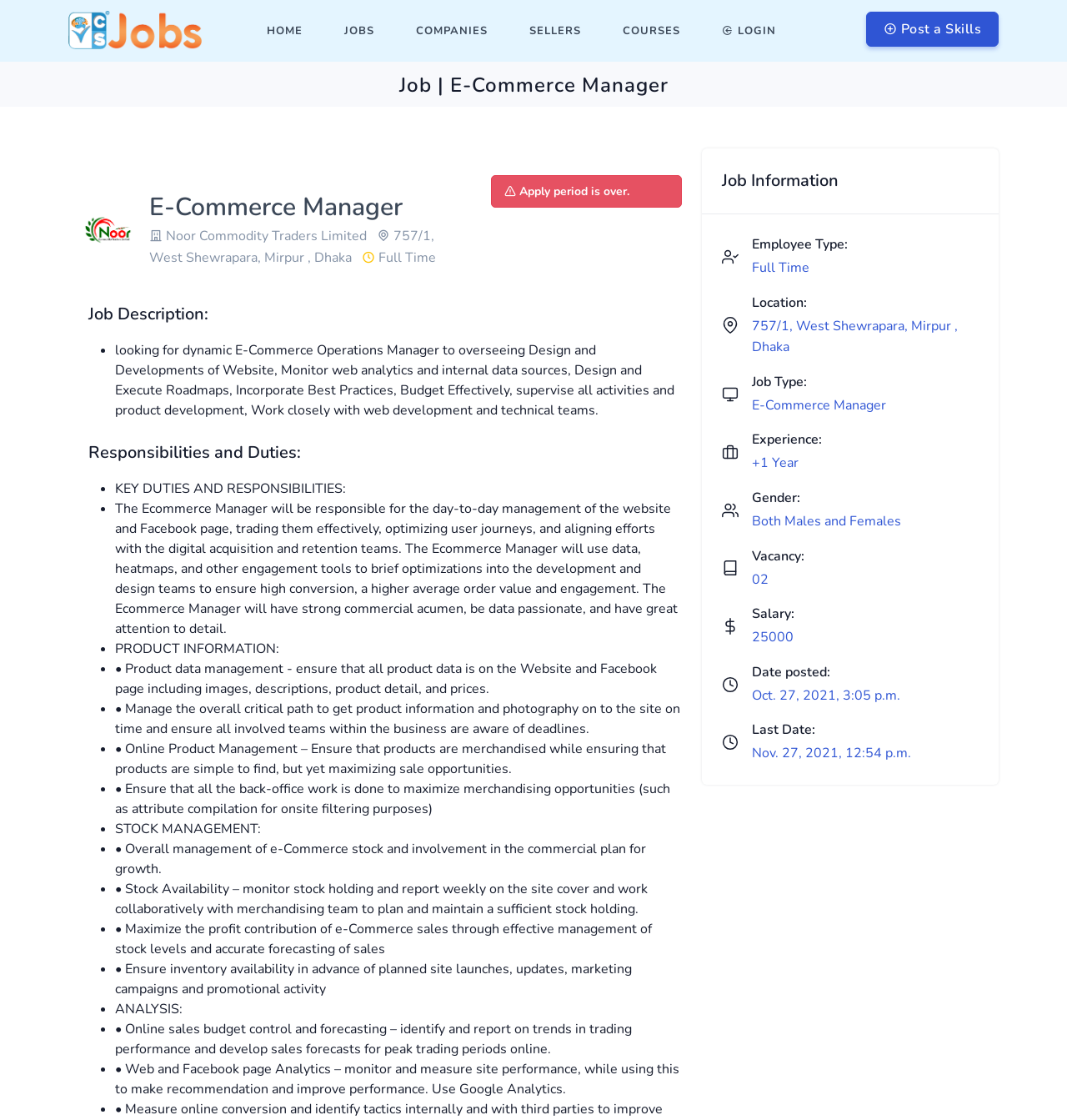Determine the bounding box coordinates of the clickable region to carry out the instruction: "View job description".

[0.083, 0.27, 0.639, 0.292]